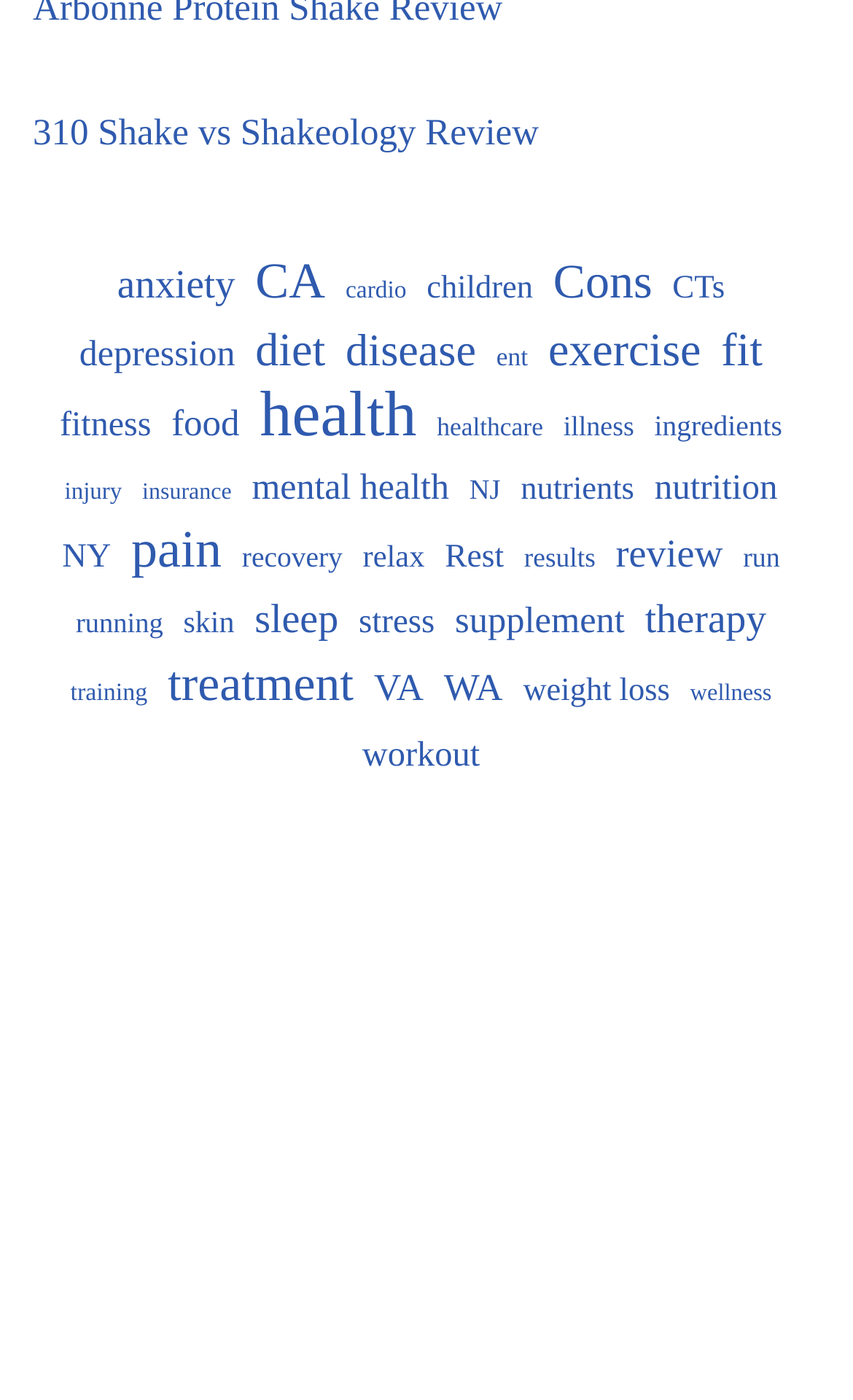Locate the bounding box coordinates of the clickable element to fulfill the following instruction: "Check out weight loss". Provide the coordinates as four float numbers between 0 and 1 in the format [left, top, right, bottom].

[0.613, 0.473, 0.785, 0.516]